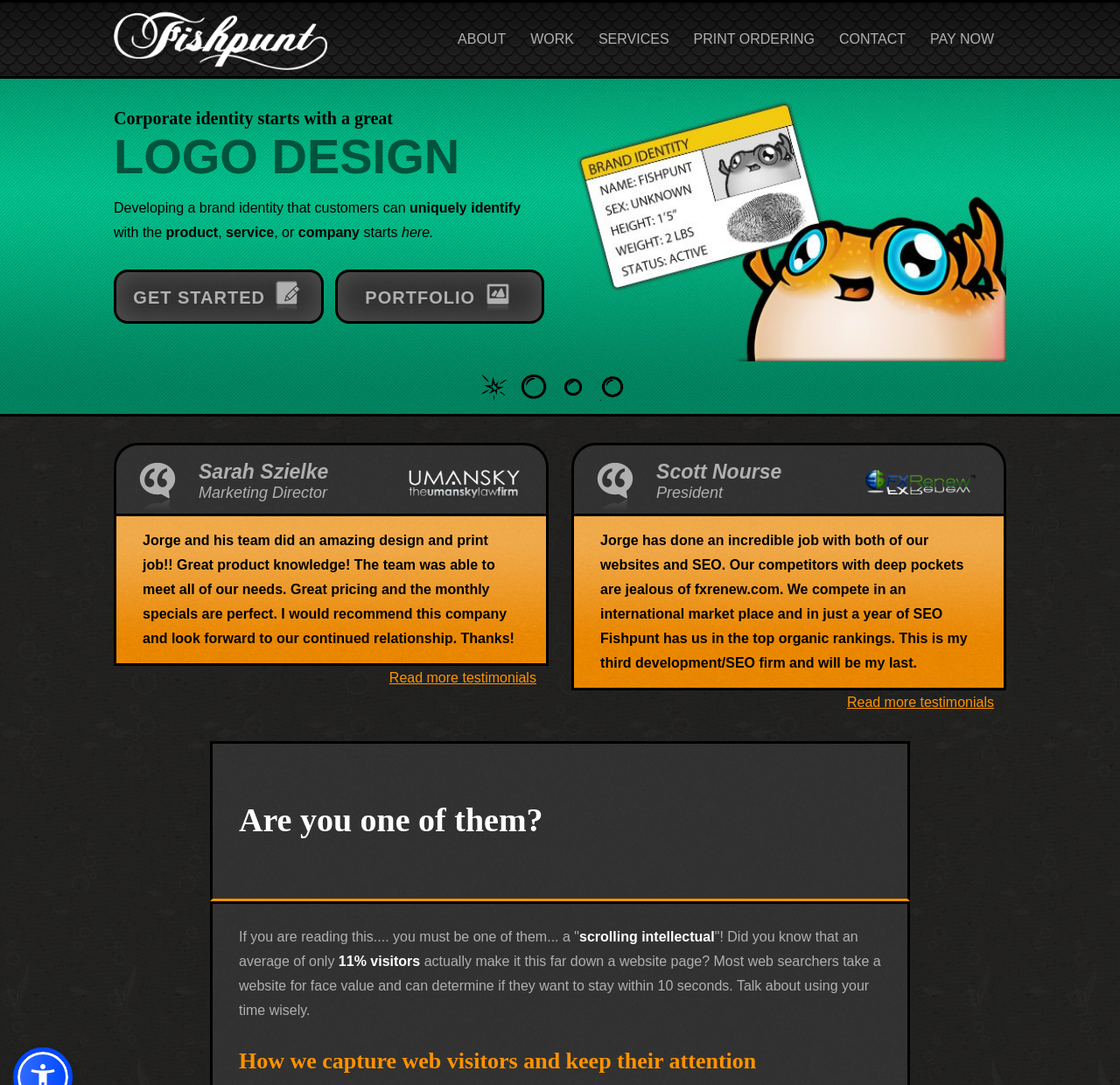Provide the bounding box coordinates of the HTML element this sentence describes: "Services". The bounding box coordinates consist of four float numbers between 0 and 1, i.e., [left, top, right, bottom].

[0.523, 0.002, 0.608, 0.07]